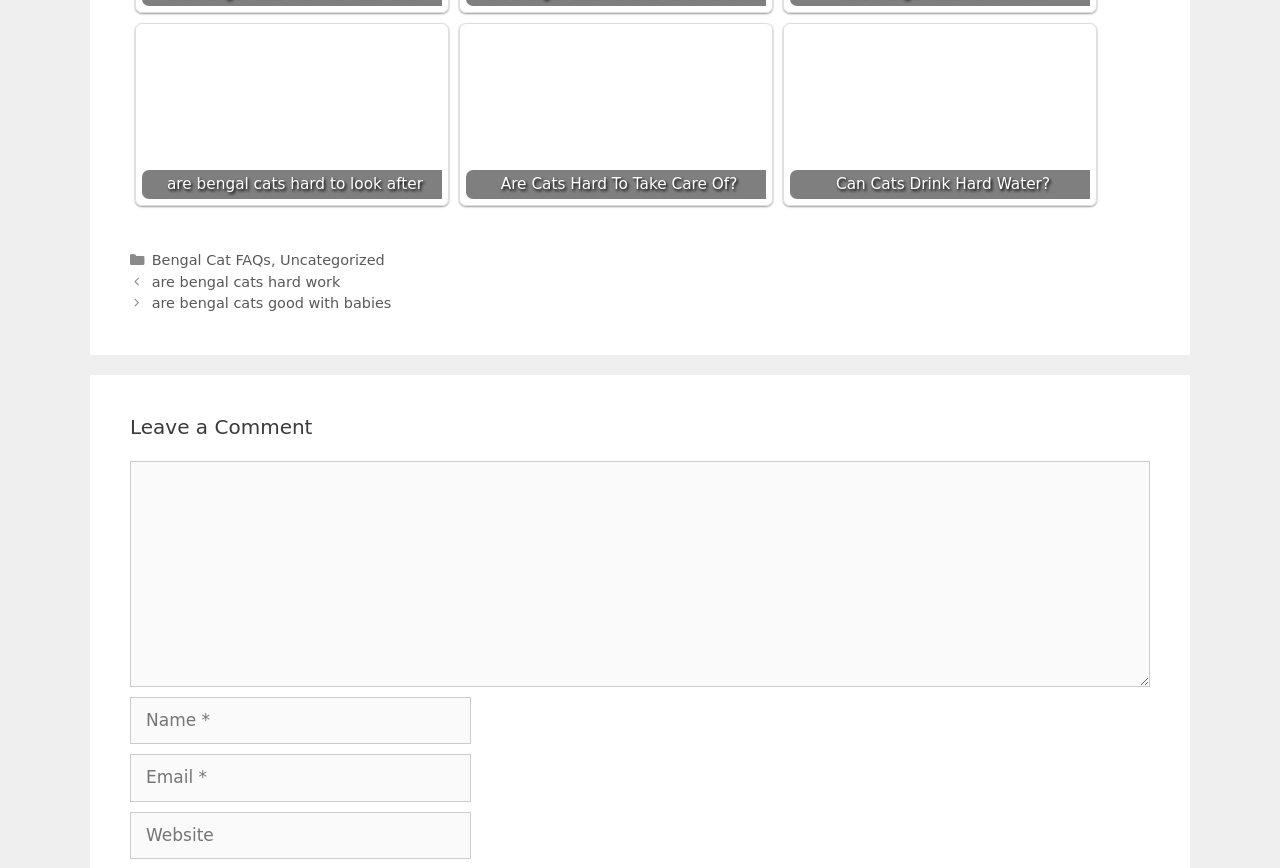Identify the bounding box coordinates of the clickable section necessary to follow the following instruction: "Click on 'Are Cats Hard To Take Care Of?'". The coordinates should be presented as four float numbers from 0 to 1, i.e., [left, top, right, bottom].

[0.364, 0.035, 0.598, 0.229]